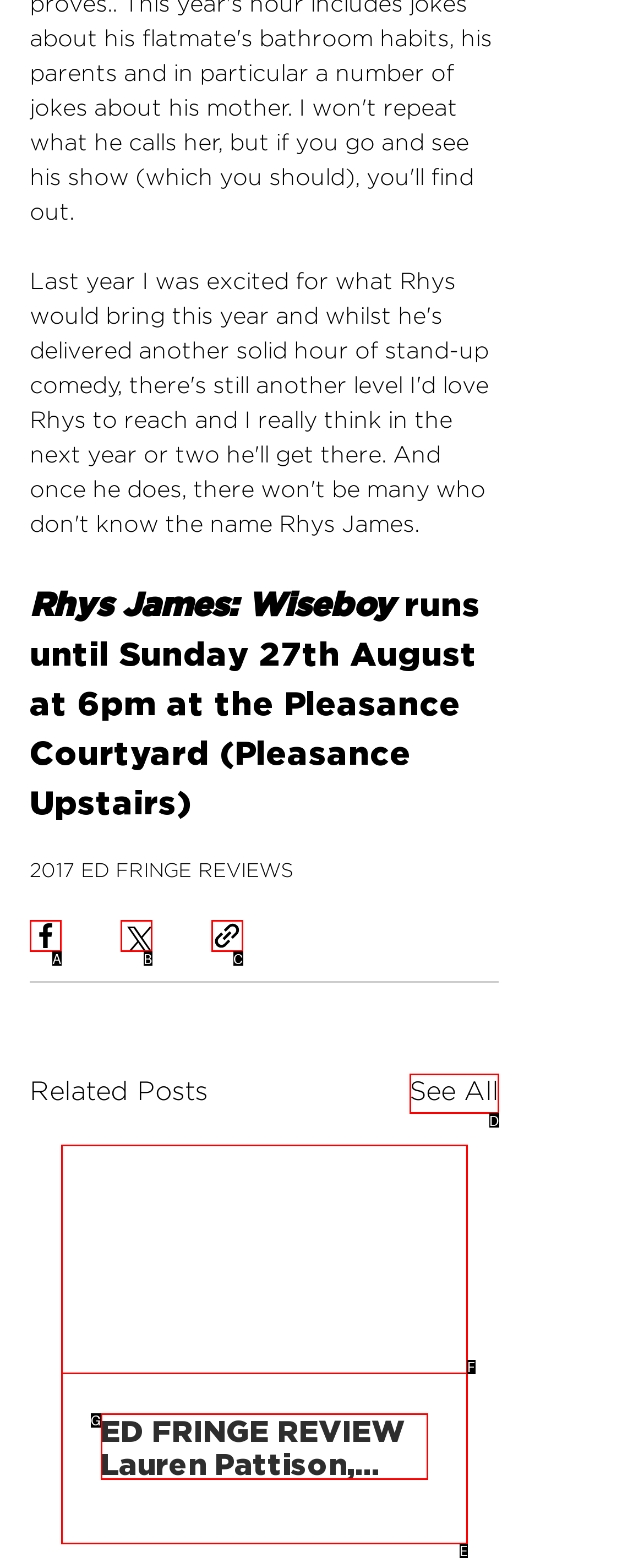Choose the HTML element that best fits the given description: aria-label="Share via Twitter". Answer by stating the letter of the option.

B